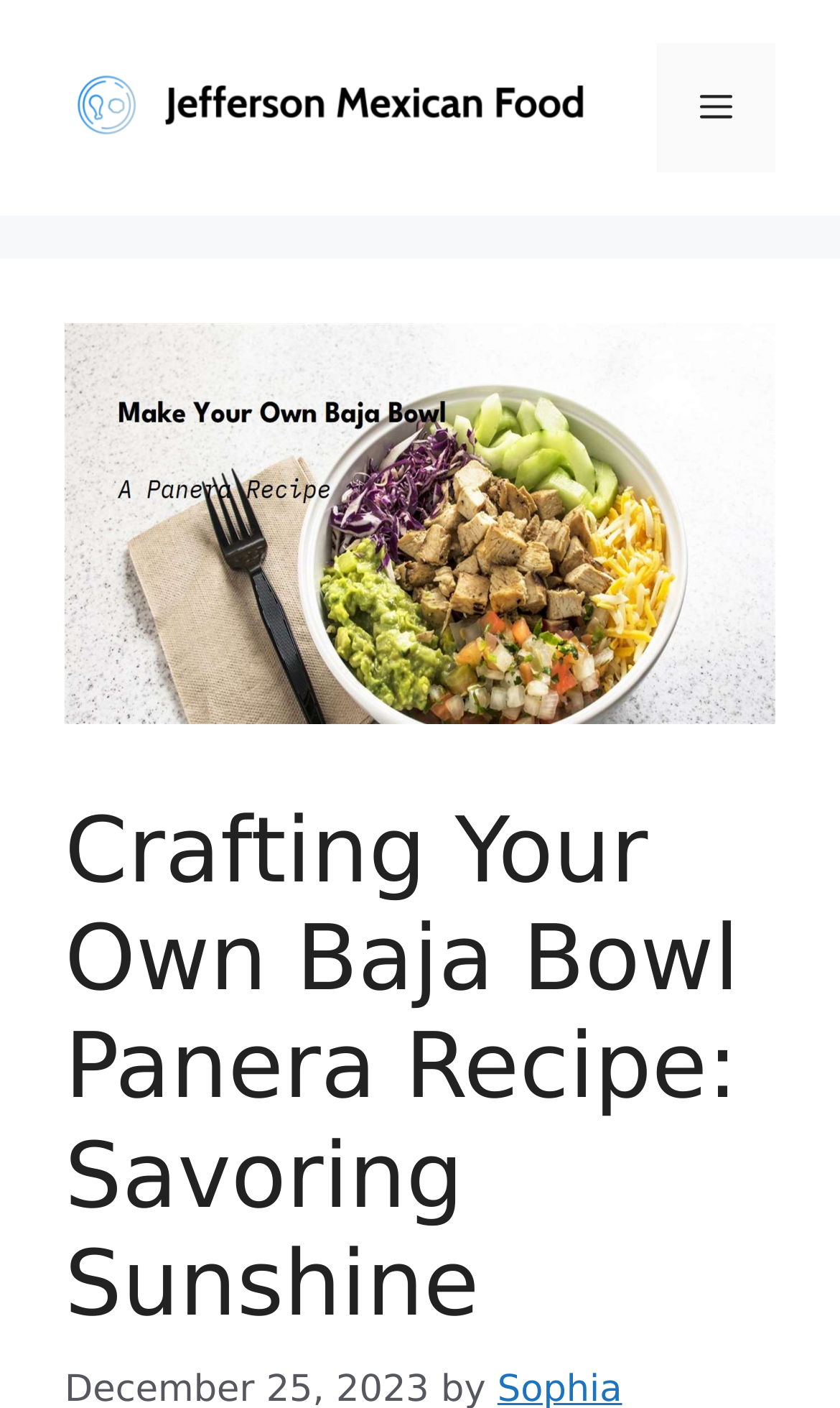Based on the element description: "Menu", identify the bounding box coordinates for this UI element. The coordinates must be four float numbers between 0 and 1, listed as [left, top, right, bottom].

[0.782, 0.031, 0.923, 0.122]